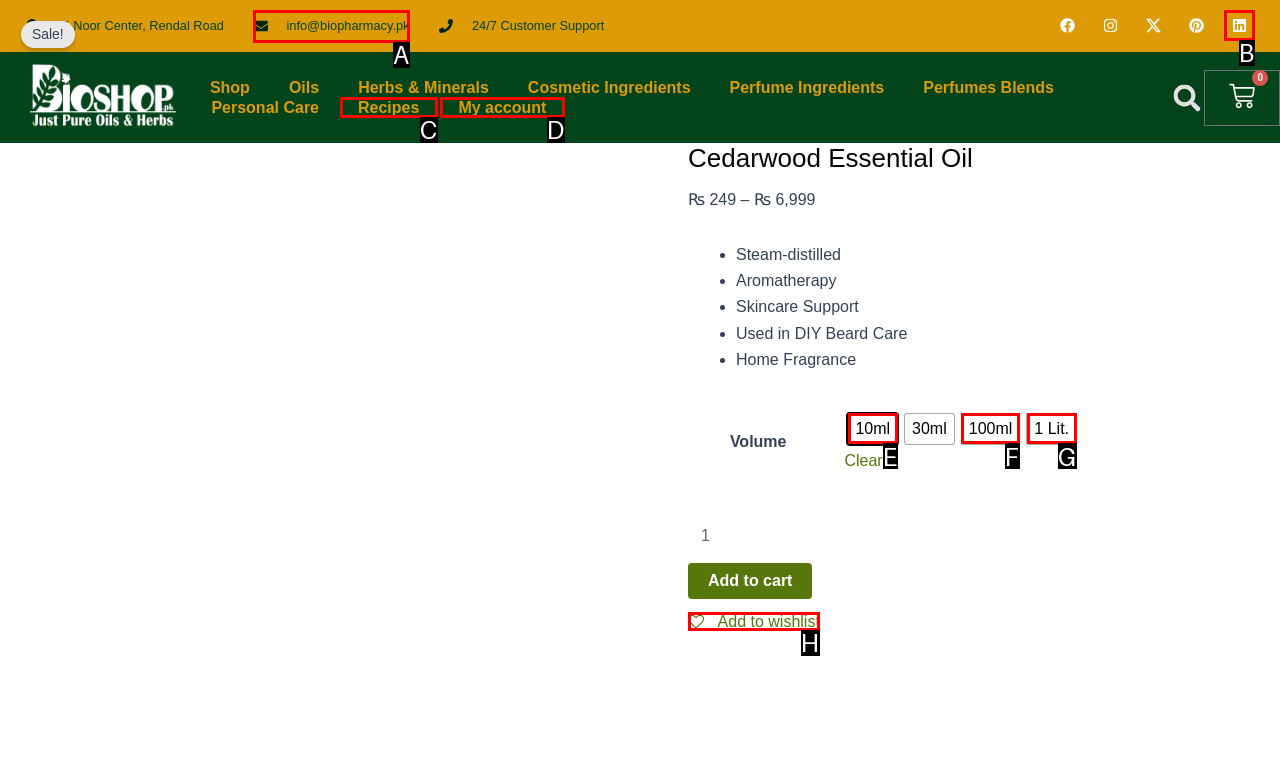For the task: Go to Home page, tell me the letter of the option you should click. Answer with the letter alone.

None